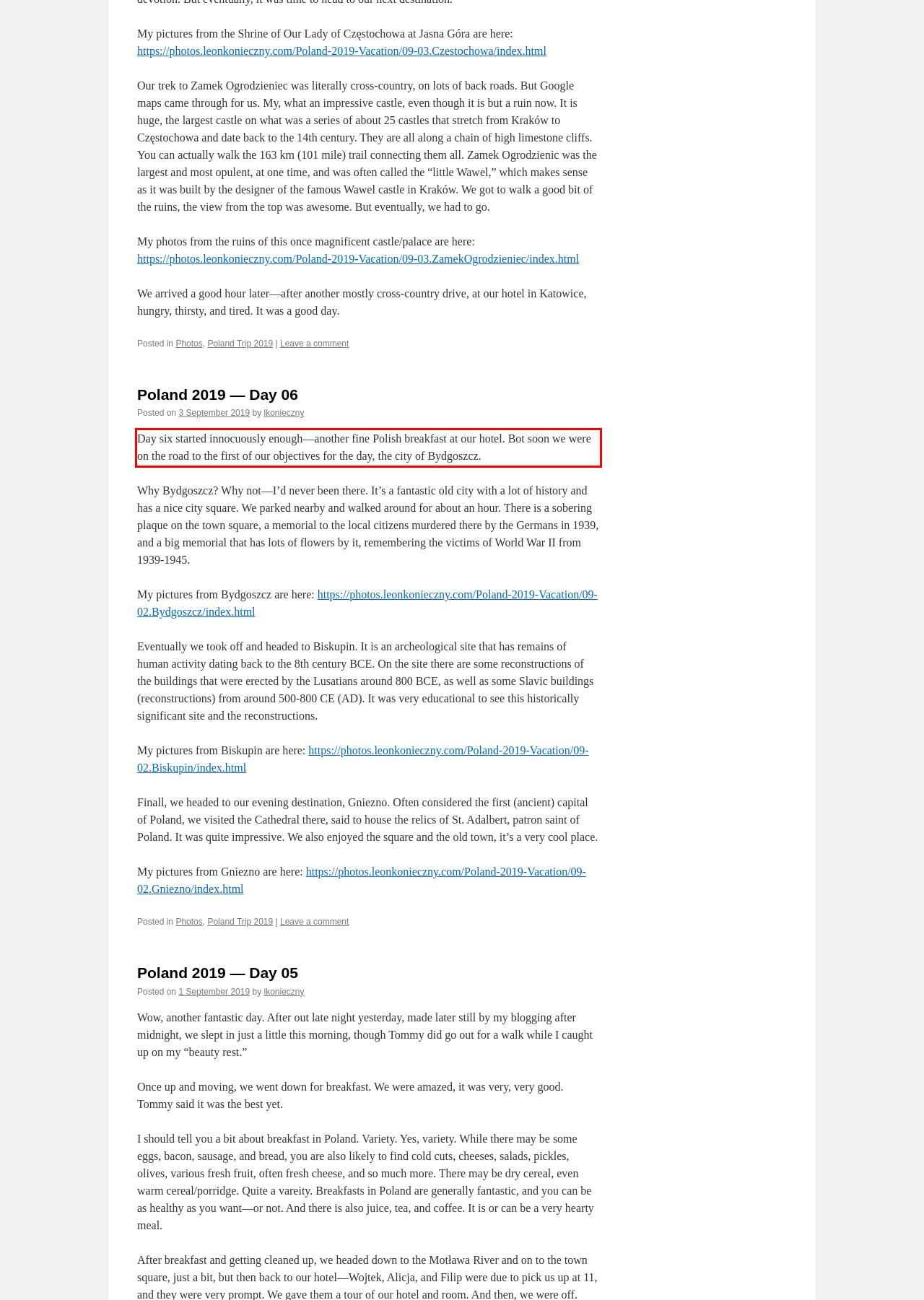Identify the red bounding box in the webpage screenshot and perform OCR to generate the text content enclosed.

Day six started innocuously enough—another fine Polish breakfast at our hotel. Bot soon we were on the road to the first of our objectives for the day, the city of Bydgoszcz.